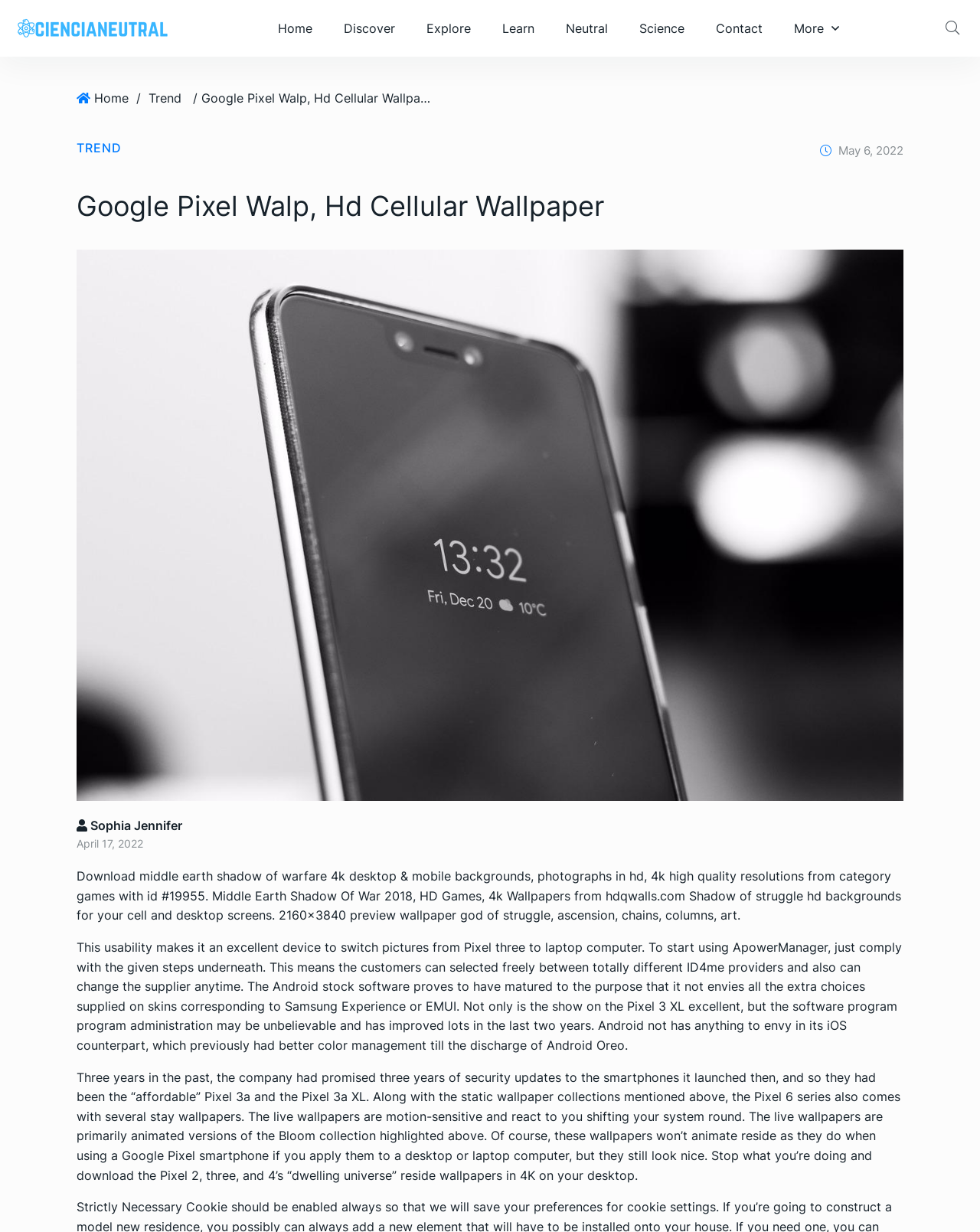What is the resolution of the wallpapers?
Please analyze the image and answer the question with as much detail as possible.

The resolution of the wallpapers can be determined by reading the text description on the webpage, which states '2160×3840 preview wallpaper god of struggle, ascension, chains, columns, art.'